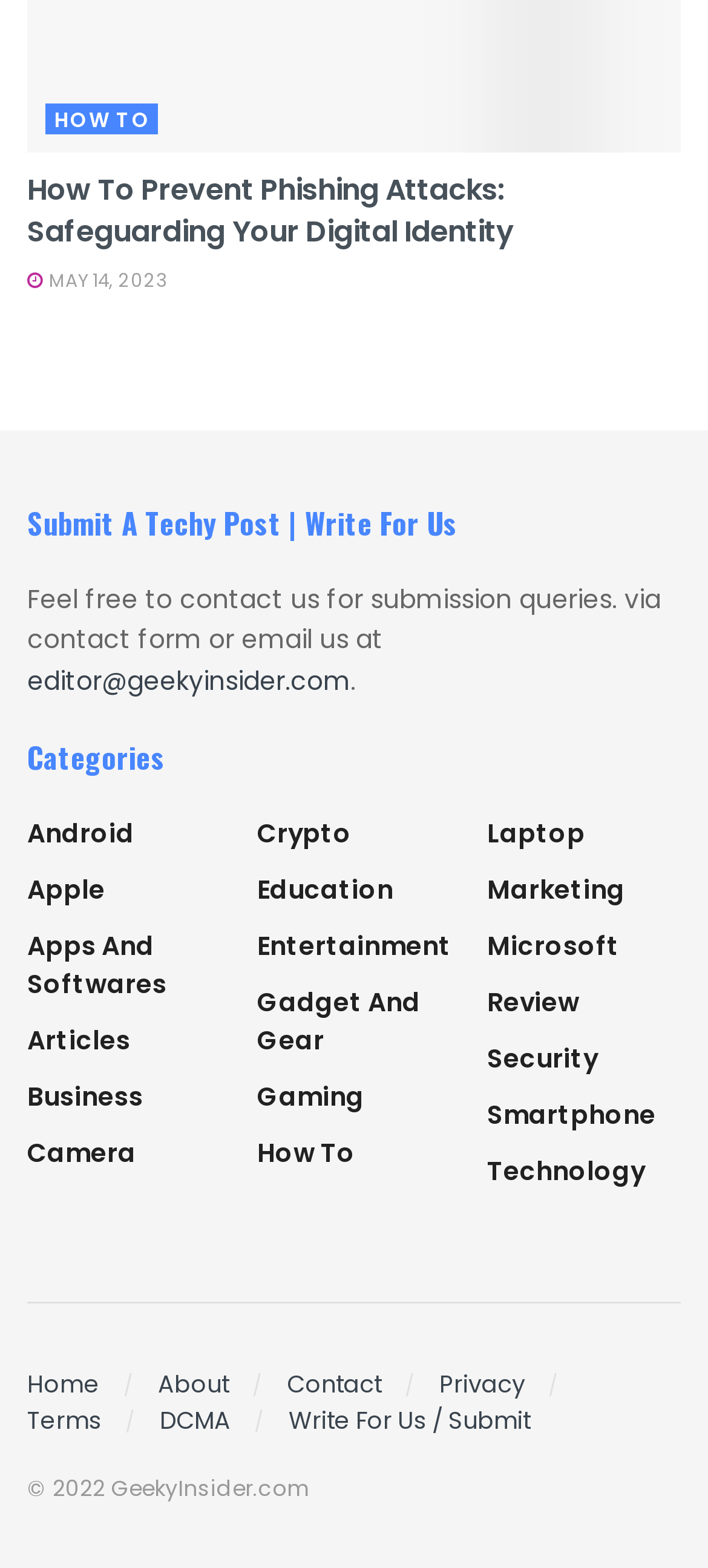Please find and report the bounding box coordinates of the element to click in order to perform the following action: "Browse the 'Android' category". The coordinates should be expressed as four float numbers between 0 and 1, in the format [left, top, right, bottom].

[0.038, 0.519, 0.19, 0.544]